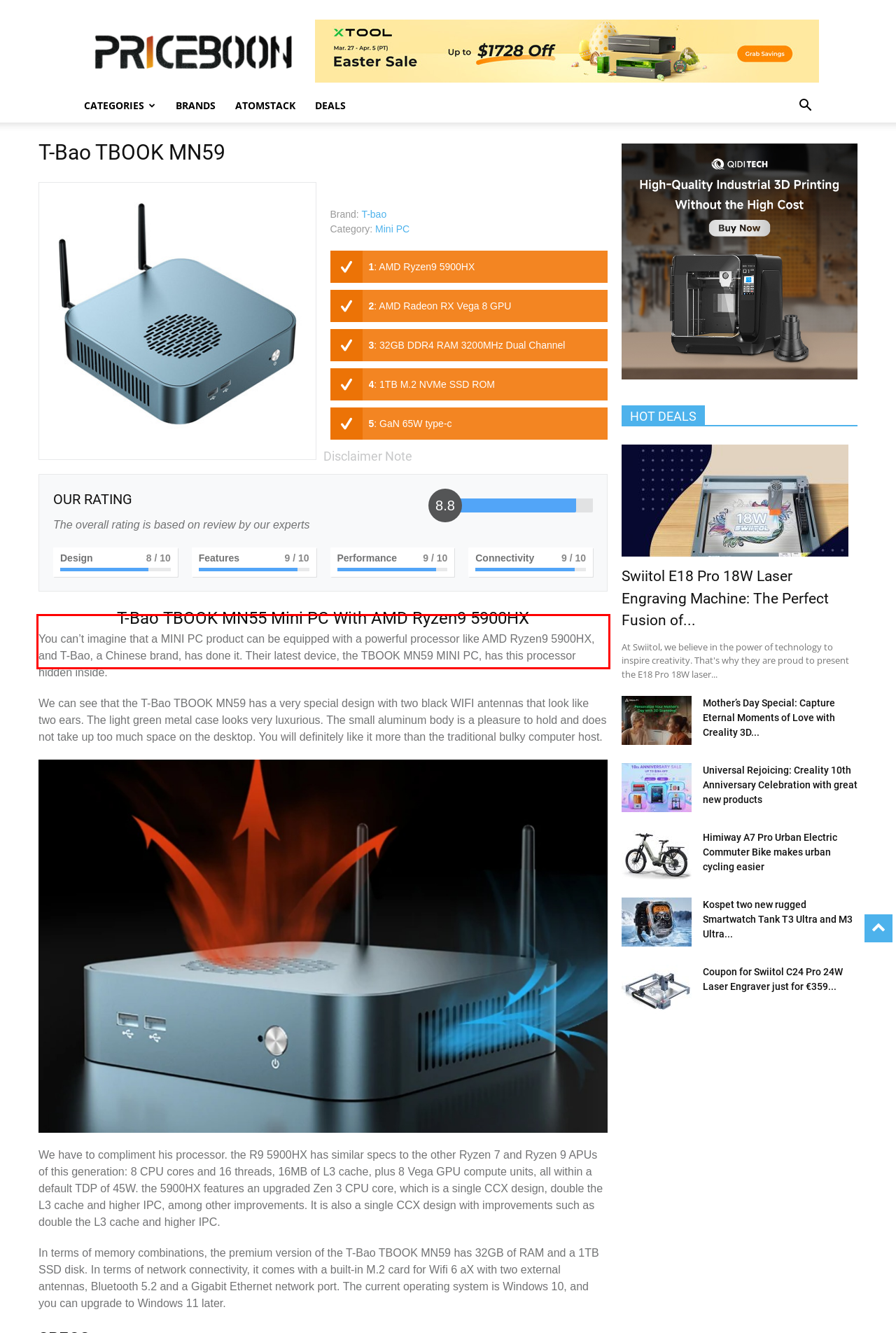Please examine the webpage screenshot containing a red bounding box and use OCR to recognize and output the text inside the red bounding box.

You can’t imagine that a MINI PC product can be equipped with a powerful processor like AMD Ryzen9 5900HX, and T-Bao, a Chinese brand, has done it. Their latest device, the TBOOK MN59 MINI PC, has this processor hidden inside.